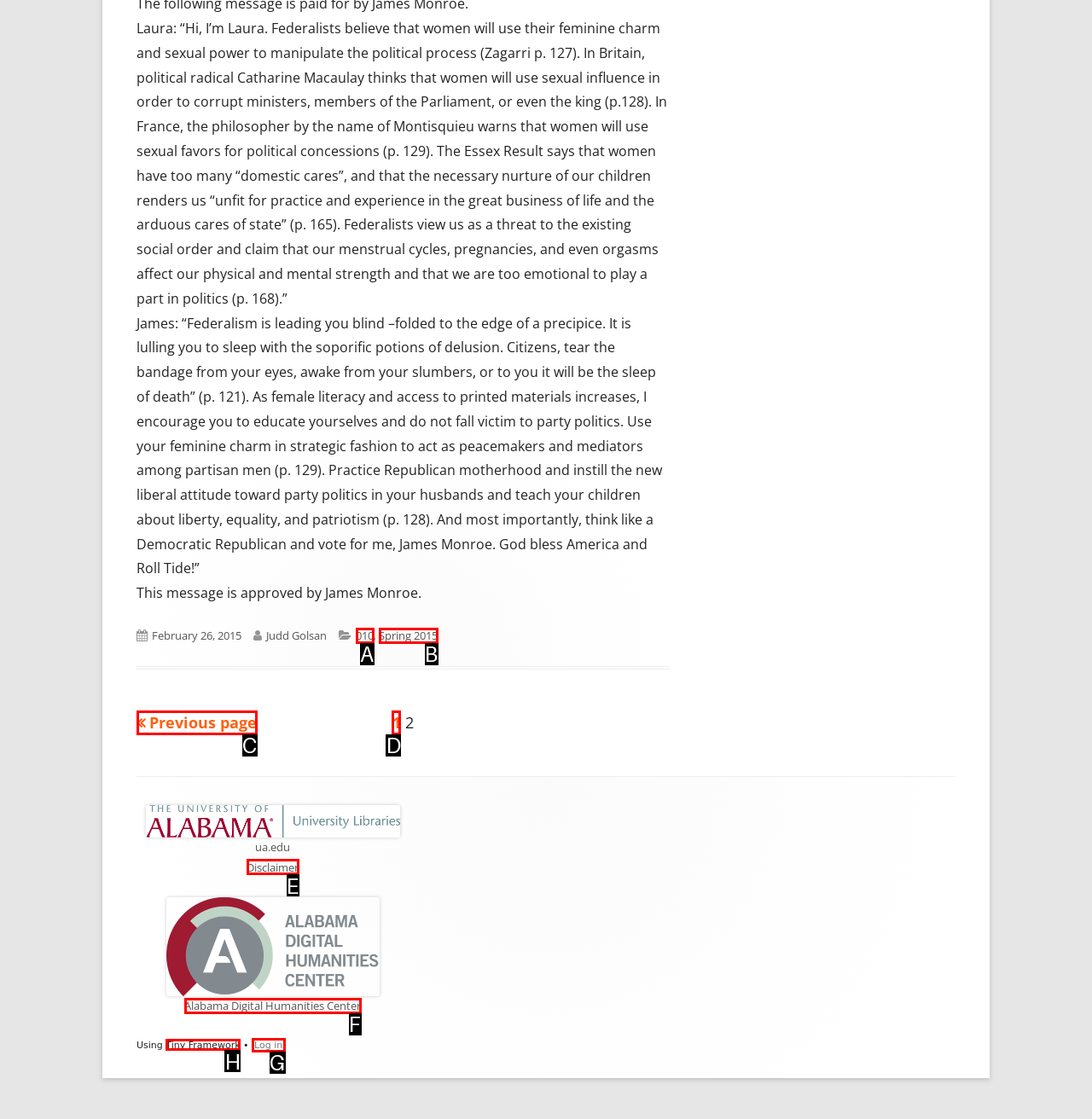Identify the correct HTML element to click to accomplish this task: Log in to the system
Respond with the letter corresponding to the correct choice.

G